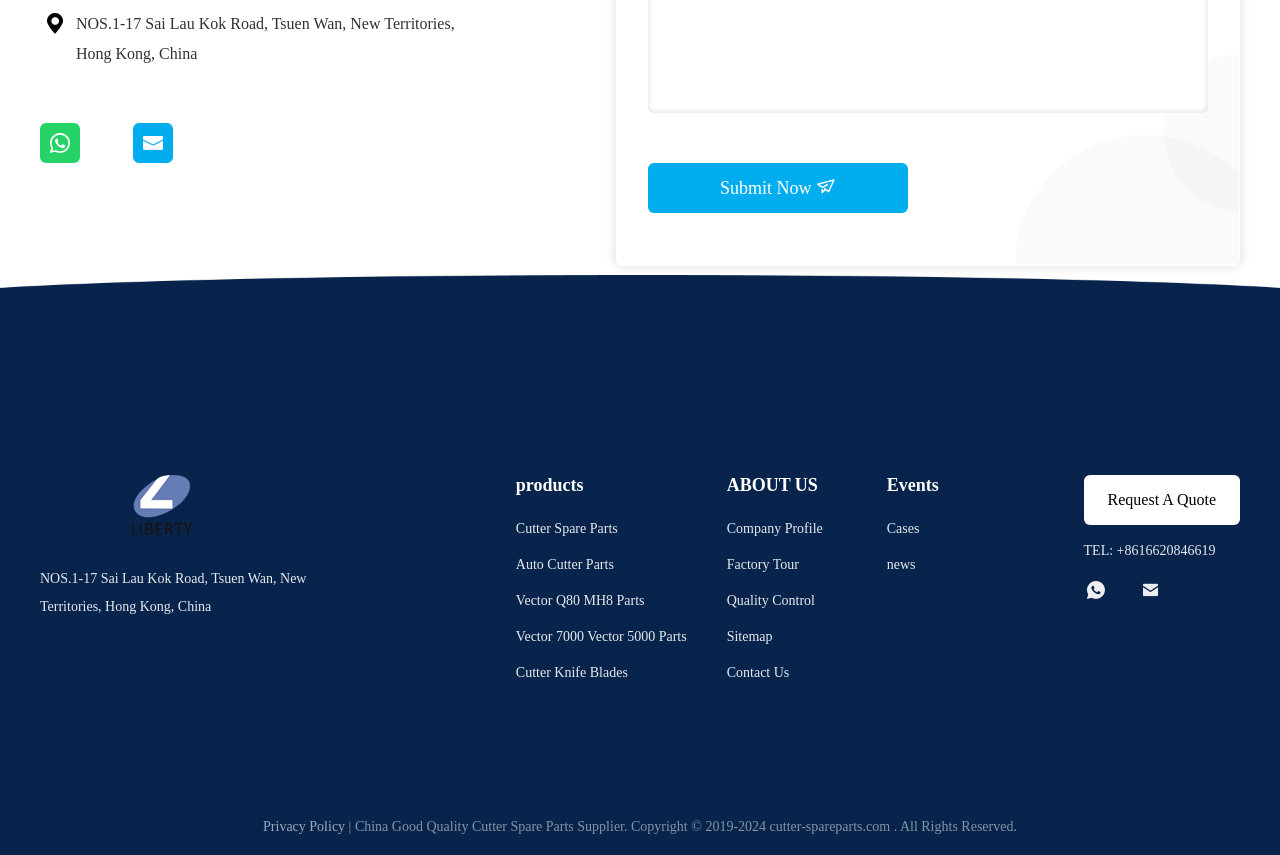Provide your answer in a single word or phrase: 
What types of products does the company offer?

Cutter Spare Parts, Auto Cutter Parts, etc.